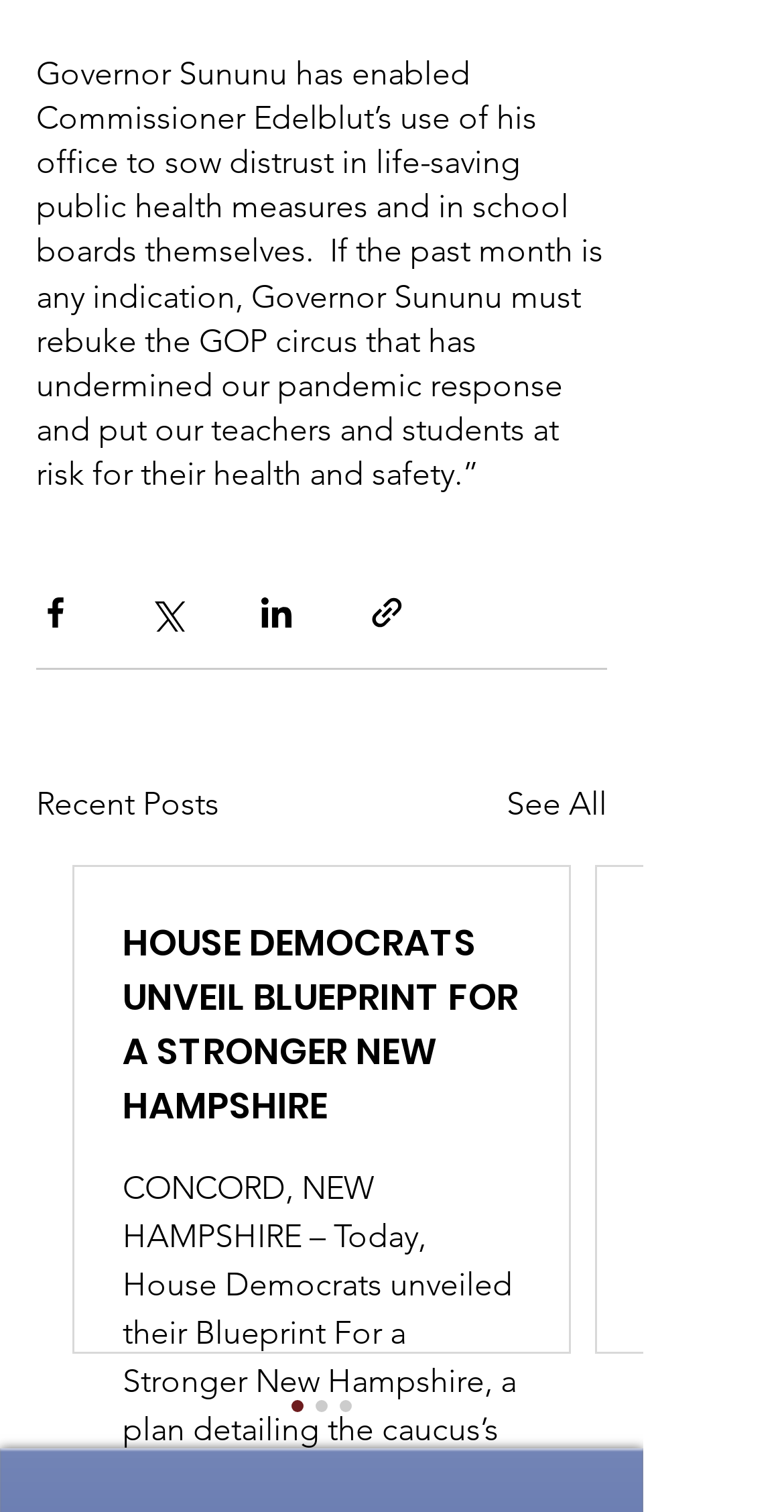Identify the bounding box coordinates of the specific part of the webpage to click to complete this instruction: "View recent posts".

[0.046, 0.516, 0.279, 0.548]